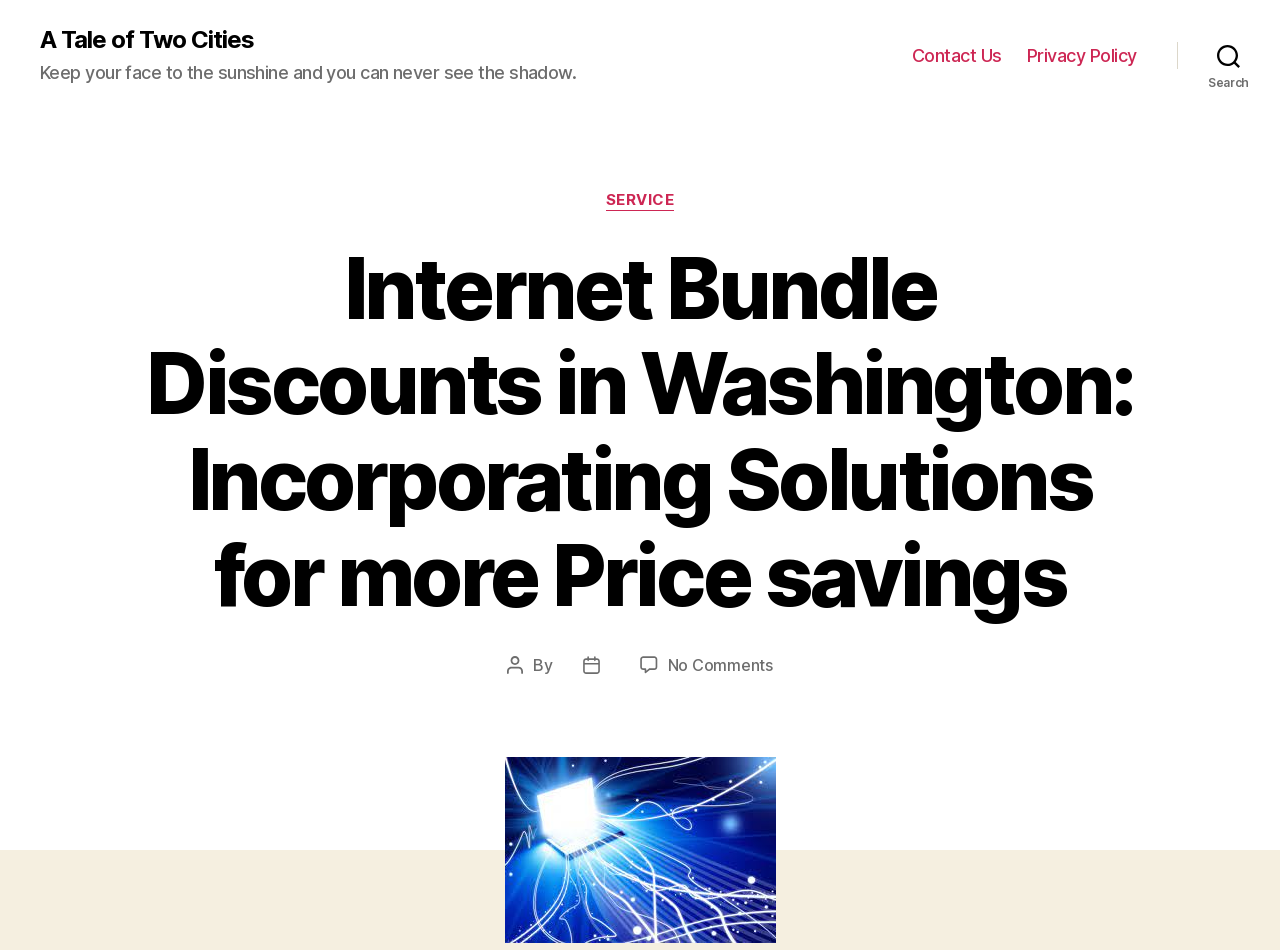Using the provided element description: "A Tale of Two Cities", determine the bounding box coordinates of the corresponding UI element in the screenshot.

[0.031, 0.029, 0.198, 0.055]